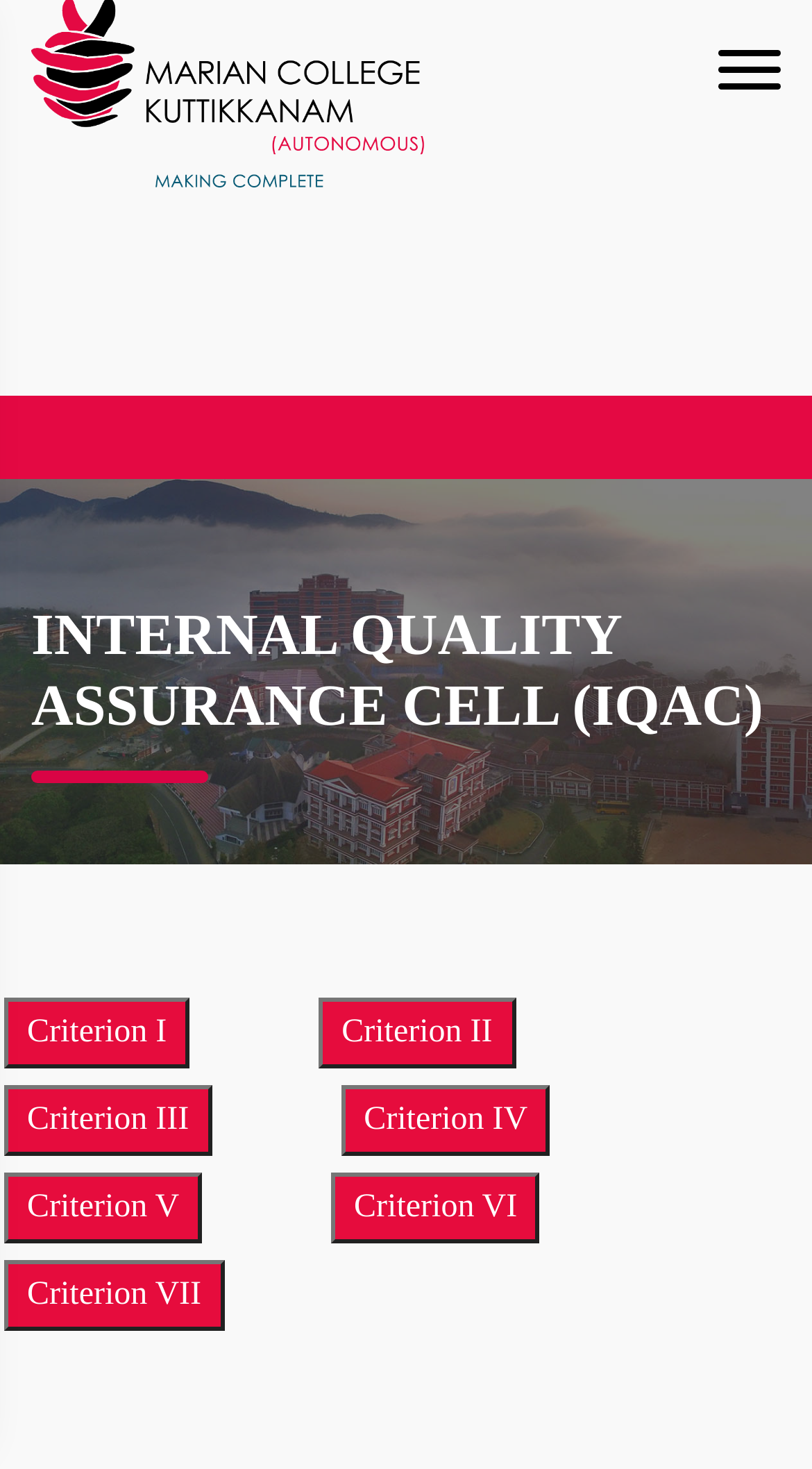How many buttons are there on the page?
Answer with a single word or phrase by referring to the visual content.

7